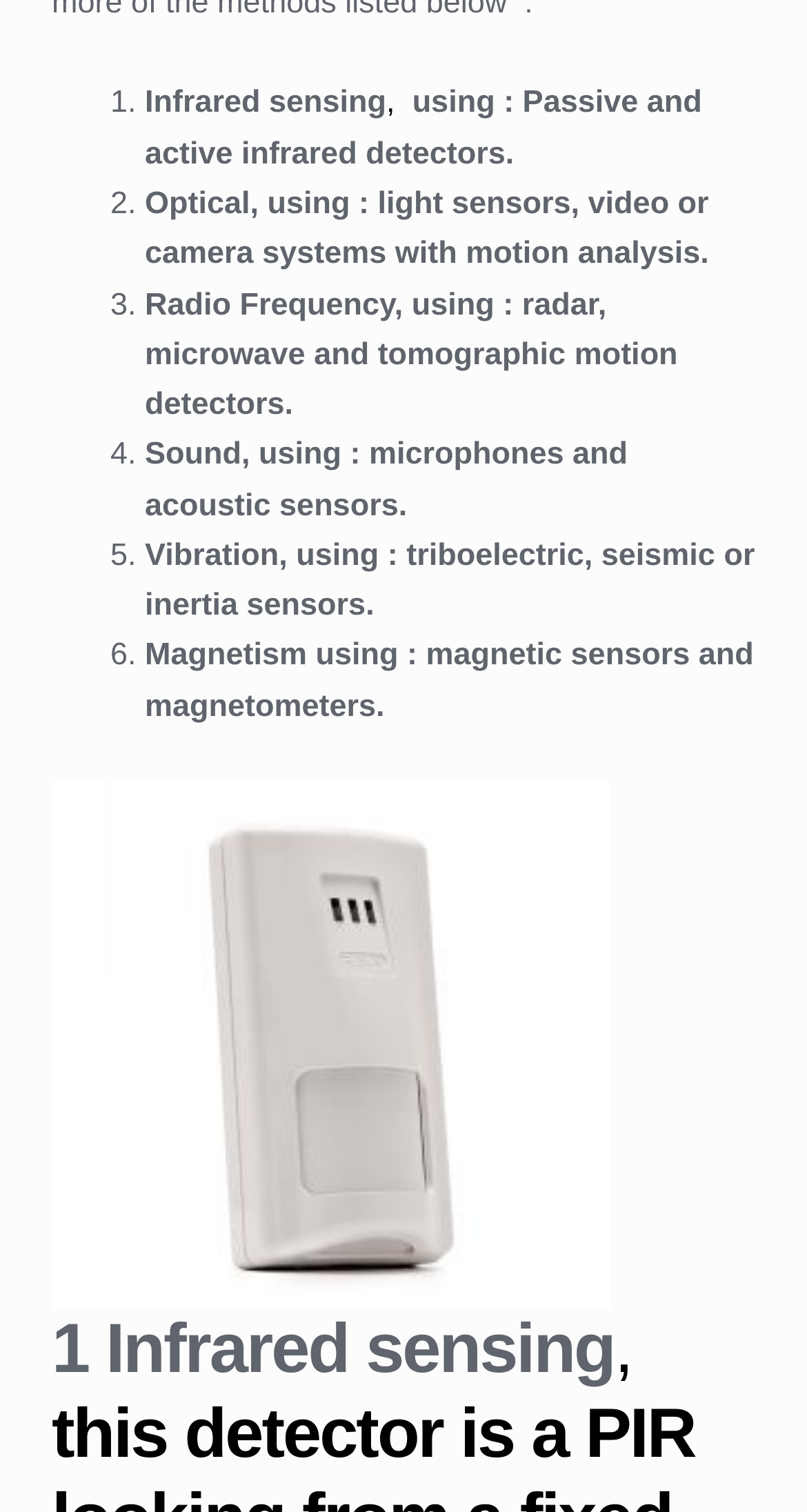Please look at the image and answer the question with a detailed explanation: How many types of motion detection are listed?

The webpage lists six types of motion detection, which are Infrared, Optical, Radio Frequency, Sound, Vibration, and Magnetism. These types are listed in a numbered format, with each type having a brief description.